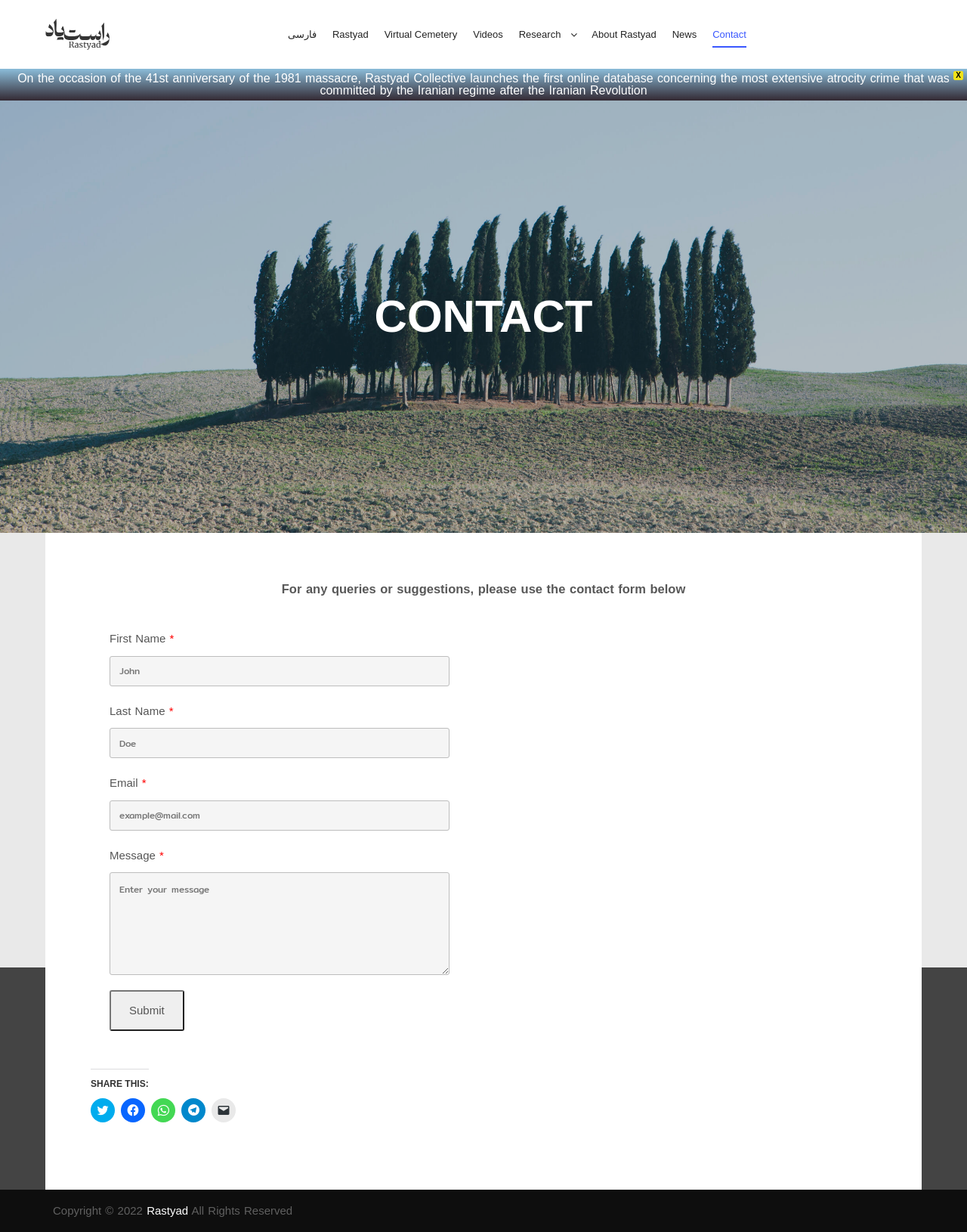Answer the following query with a single word or phrase:
What is the last name of the default user in the contact form?

Doe